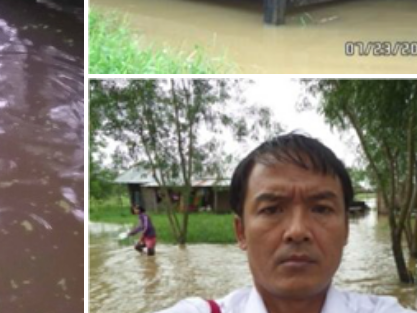Use a single word or phrase to respond to the question:
What is the man in the foreground doing?

Taking a selfie